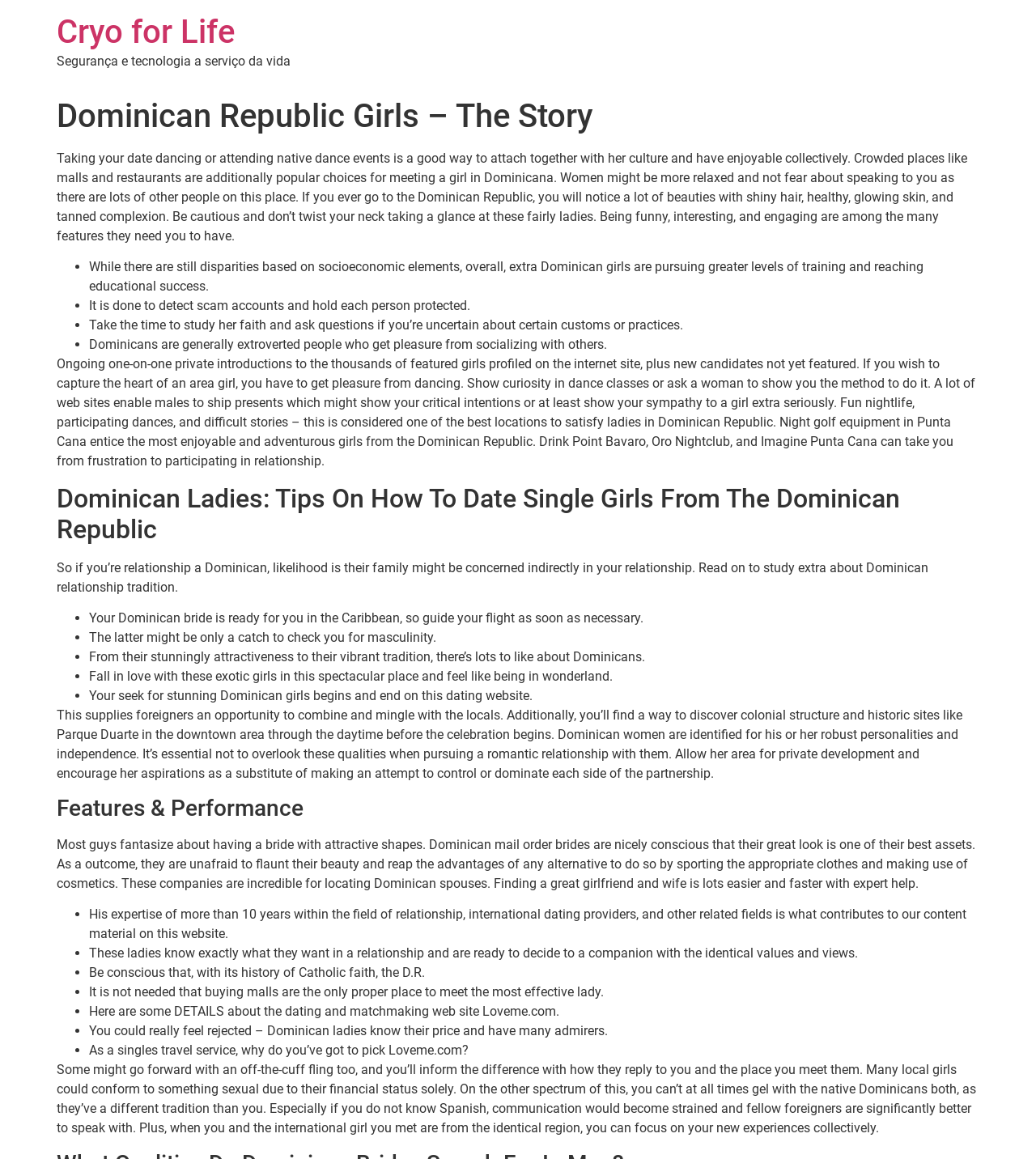Give a one-word or short-phrase answer to the following question: 
Where can you meet Dominican girls?

Night clubs, malls, and restaurants